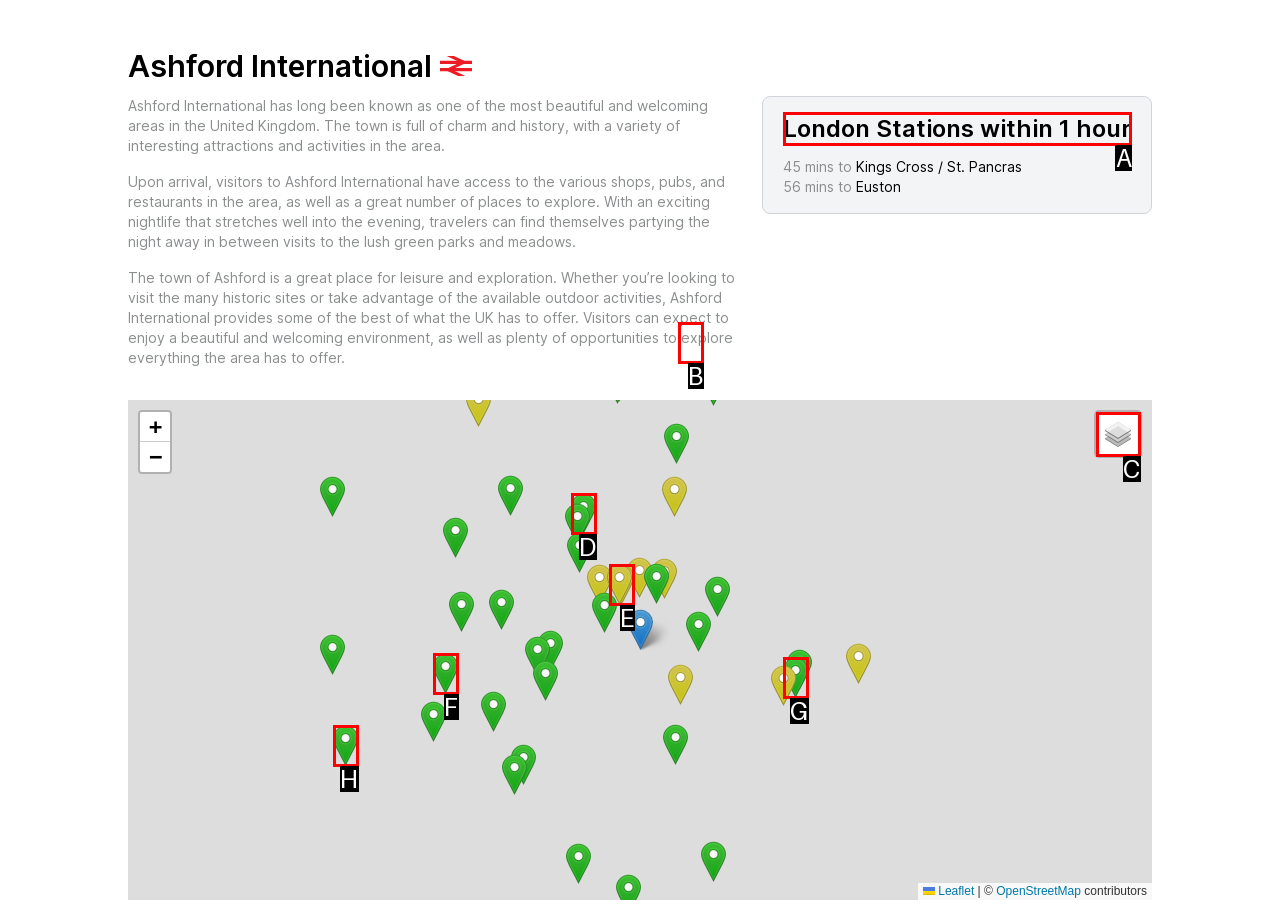To perform the task "Explore London stations within 1 hour", which UI element's letter should you select? Provide the letter directly.

A